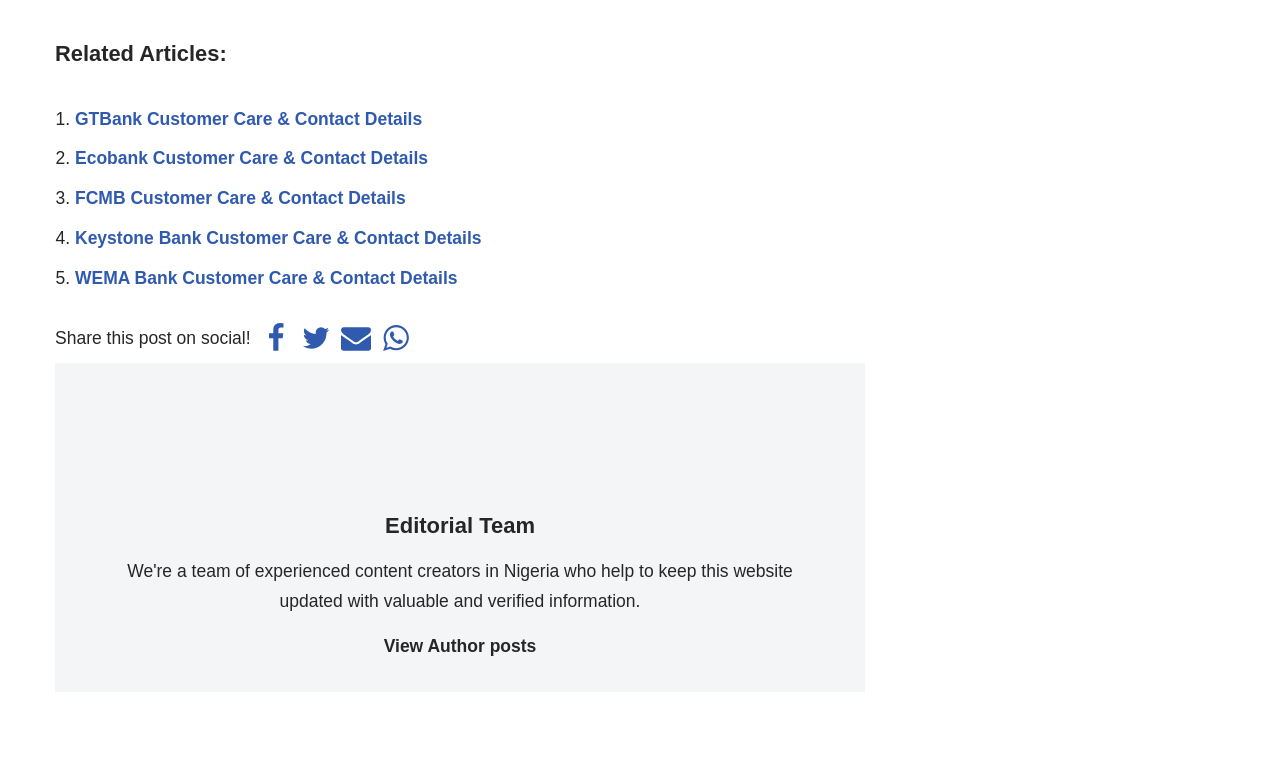Please determine the bounding box coordinates of the clickable area required to carry out the following instruction: "Read the article about Weed Wisdom". The coordinates must be four float numbers between 0 and 1, represented as [left, top, right, bottom].

None